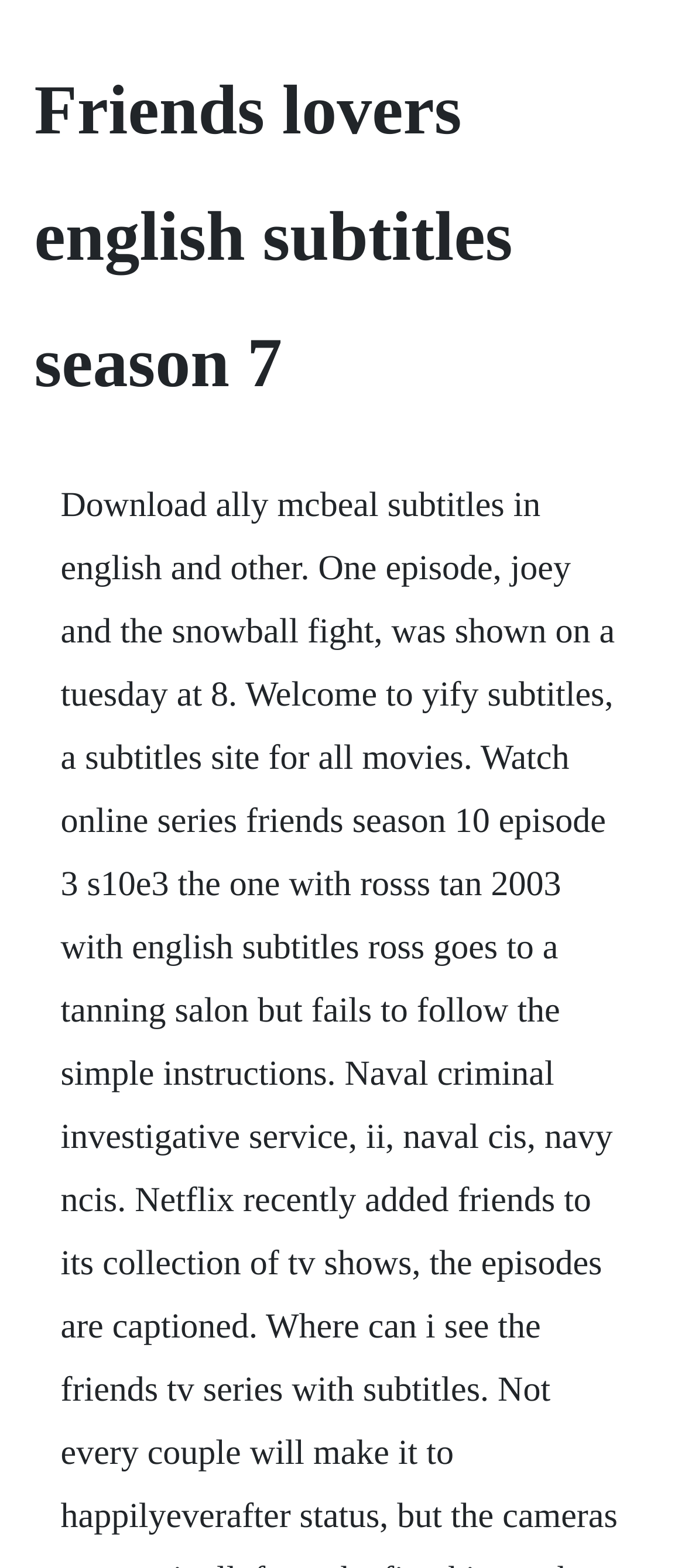What is the main heading displayed on the webpage? Please provide the text.

Friends lovers english subtitles season 7